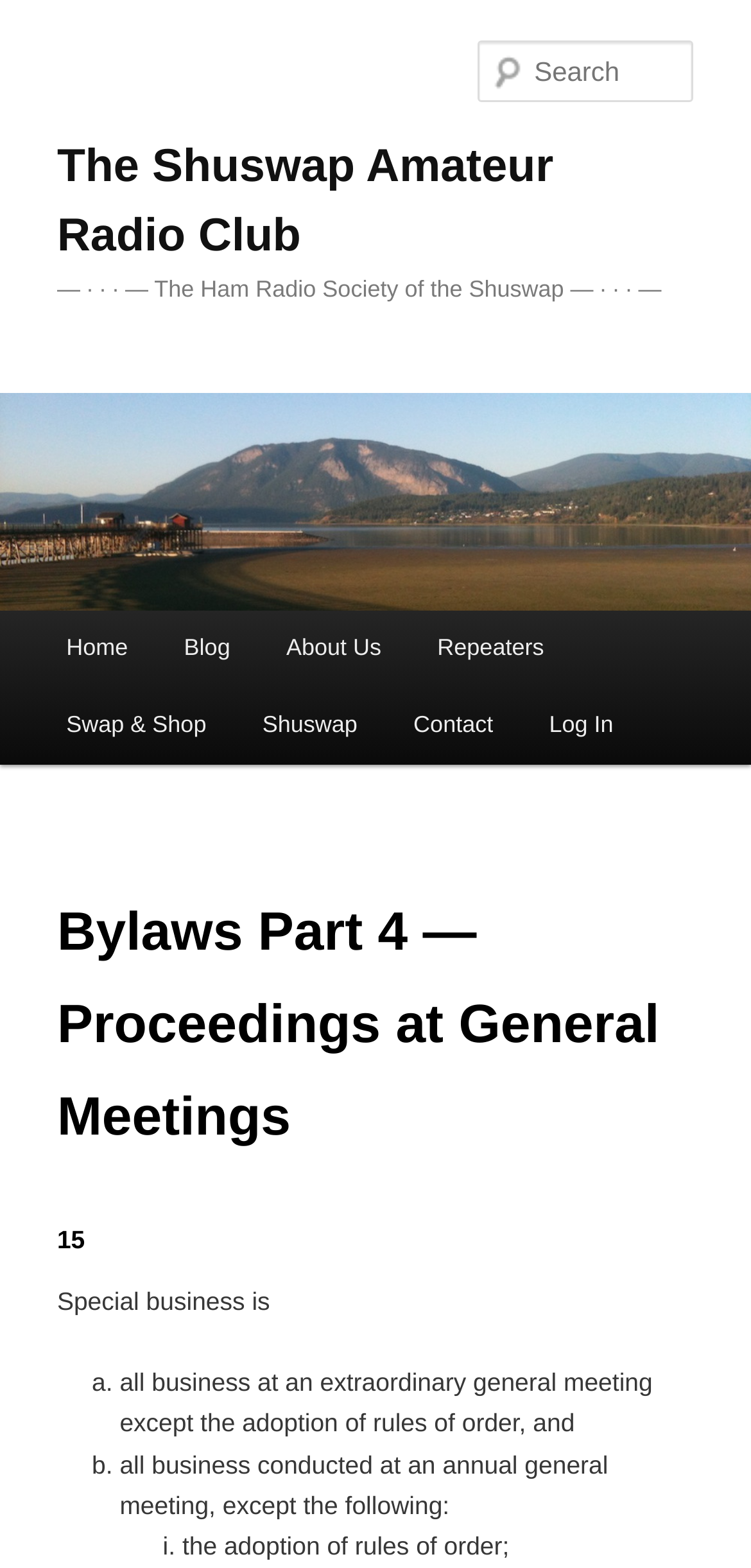Locate the bounding box coordinates of the segment that needs to be clicked to meet this instruction: "go to the blog page".

[0.245, 0.404, 0.307, 0.421]